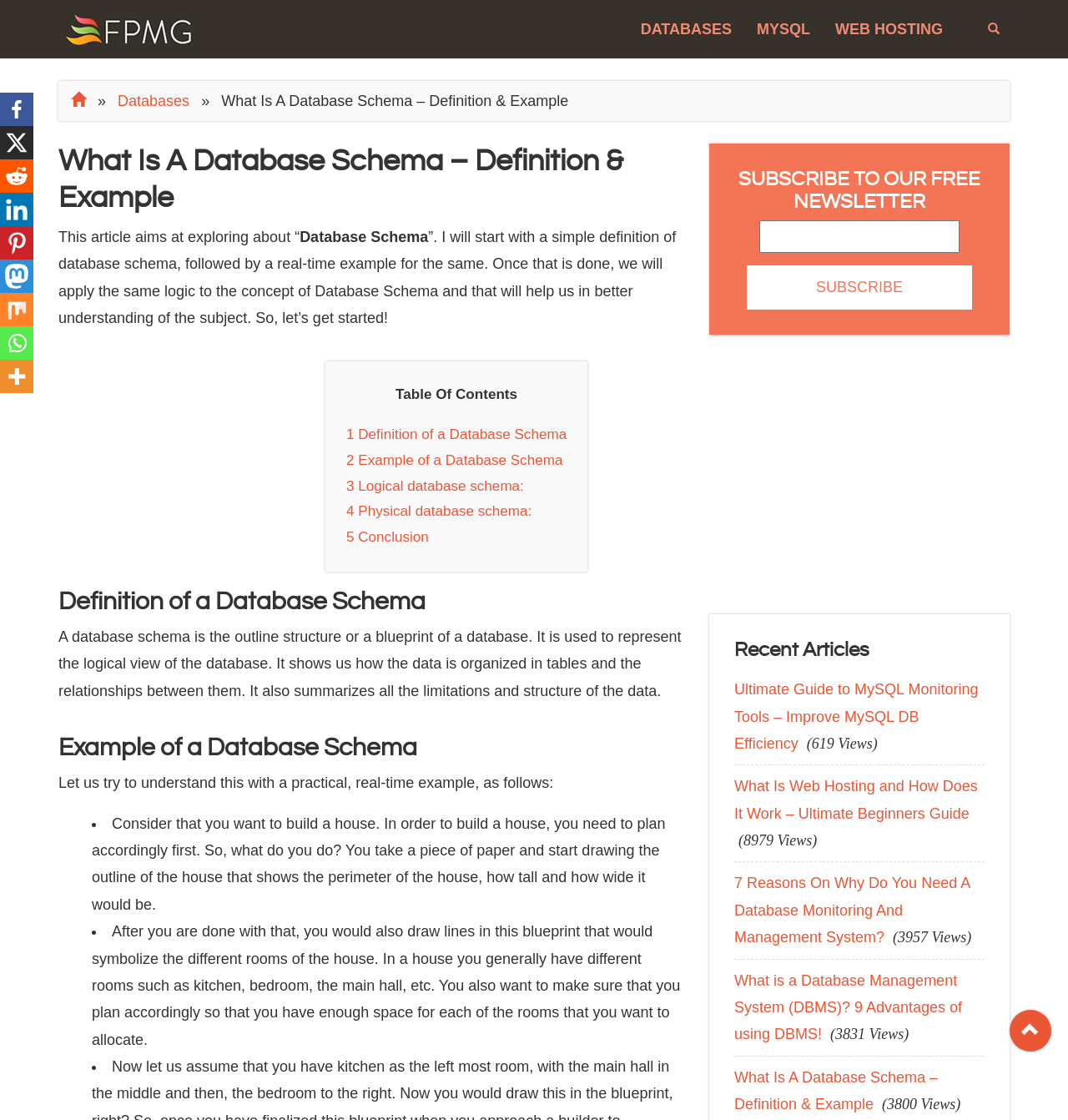Elaborate on the information and visuals displayed on the webpage.

This webpage is about a database schema, with the title "What Is A Database Schema - Definition & Example" at the top. The page has a navigation menu at the top with links to "DATABASES", "MYSQL", and "WEB HOSTING". There is also a search bar at the top right corner.

Below the navigation menu, there is a section with a heading "What Is A Database Schema – Definition & Example" followed by a brief introduction to the topic. The introduction is divided into three paragraphs, with the first paragraph explaining the purpose of the article, and the second and third paragraphs providing a brief overview of what a database schema is.

To the right of the introduction, there is a table of contents with links to different sections of the article, including "Definition of a Database Schema", "Example of a Database Schema", and "Conclusion".

The main content of the article is divided into sections, each with a heading and a brief description. The first section, "Definition of a Database Schema", explains what a database schema is and its importance. The second section, "Example of a Database Schema", provides a practical example of a database schema using a house blueprint analogy.

At the bottom of the page, there are several links to social media platforms, including Facebook, Reddit, and LinkedIn. There is also a section to subscribe to a free newsletter, with a text box to enter an email address and a "Subscribe" button.

On the right side of the page, there are several advertisements and a section with links to recent articles, including "Ultimate Guide to MySQL Monitoring Tools", "What Is Web Hosting and How Does It Work", and "What is a Database Management System (DBMS)?".